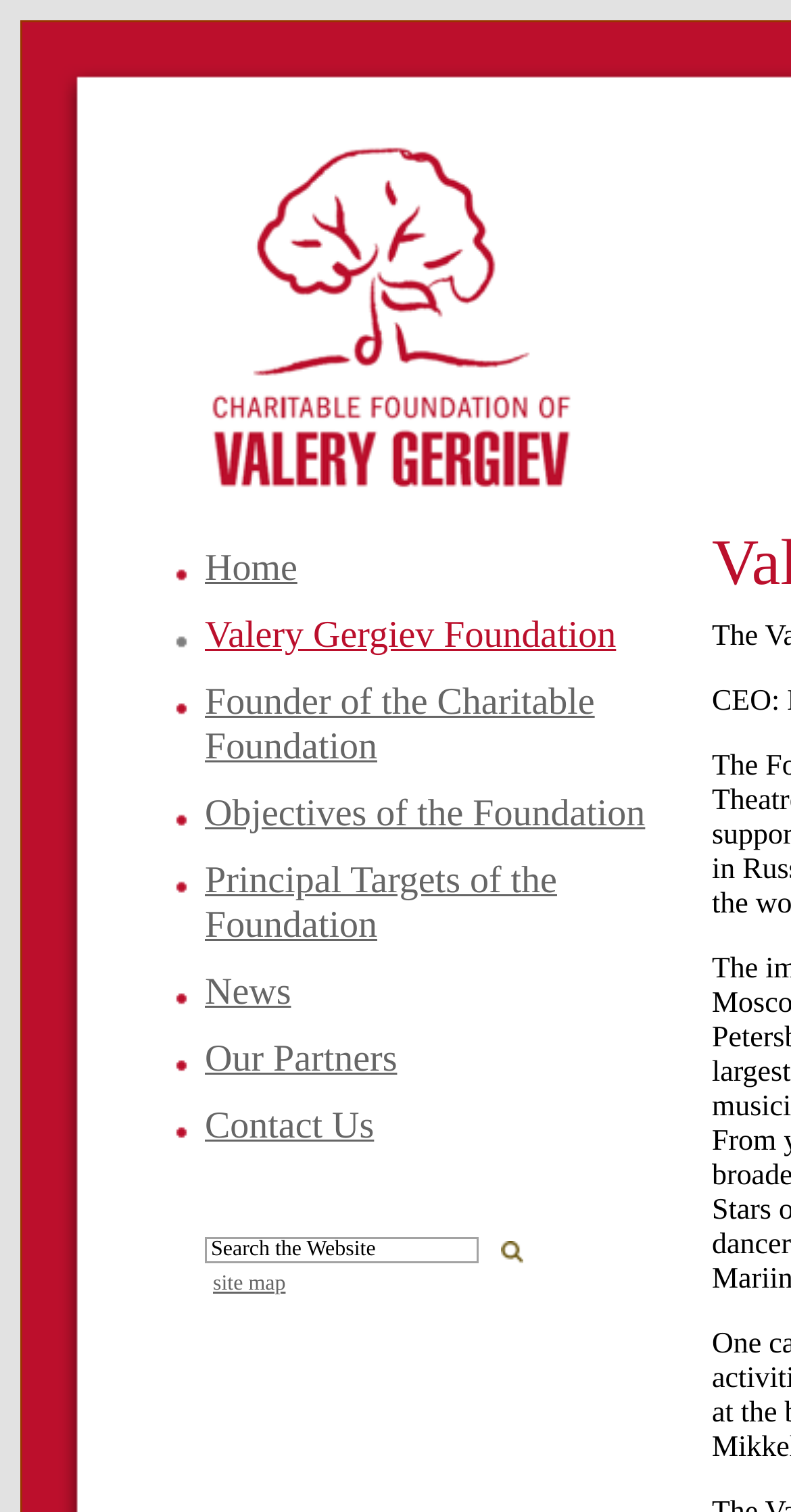What is the purpose of the textbox in the search function?
Please describe in detail the information shown in the image to answer the question.

The textbox is located in the search function at the bottom of the webpage, and its purpose is to allow users to input their search query. The search function is designed to search the website.